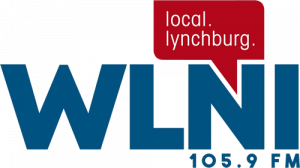Respond with a single word or phrase to the following question: Where is WLNI radio station located?

Lynchburg, Virginia